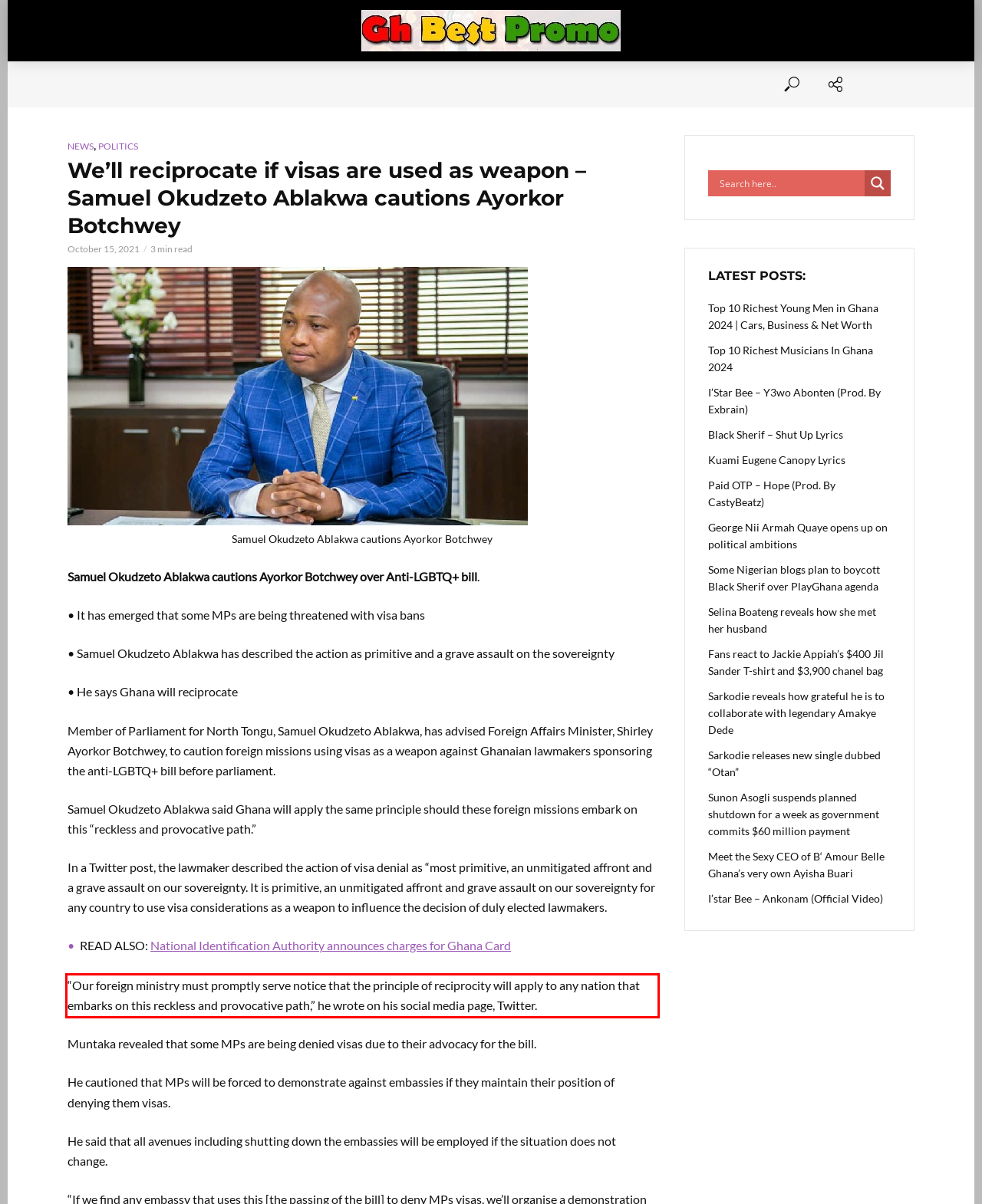You are looking at a screenshot of a webpage with a red rectangle bounding box. Use OCR to identify and extract the text content found inside this red bounding box.

“Our foreign ministry must promptly serve notice that the principle of reciprocity will apply to any nation that embarks on this reckless and provocative path,” he wrote on his social media page, Twitter.